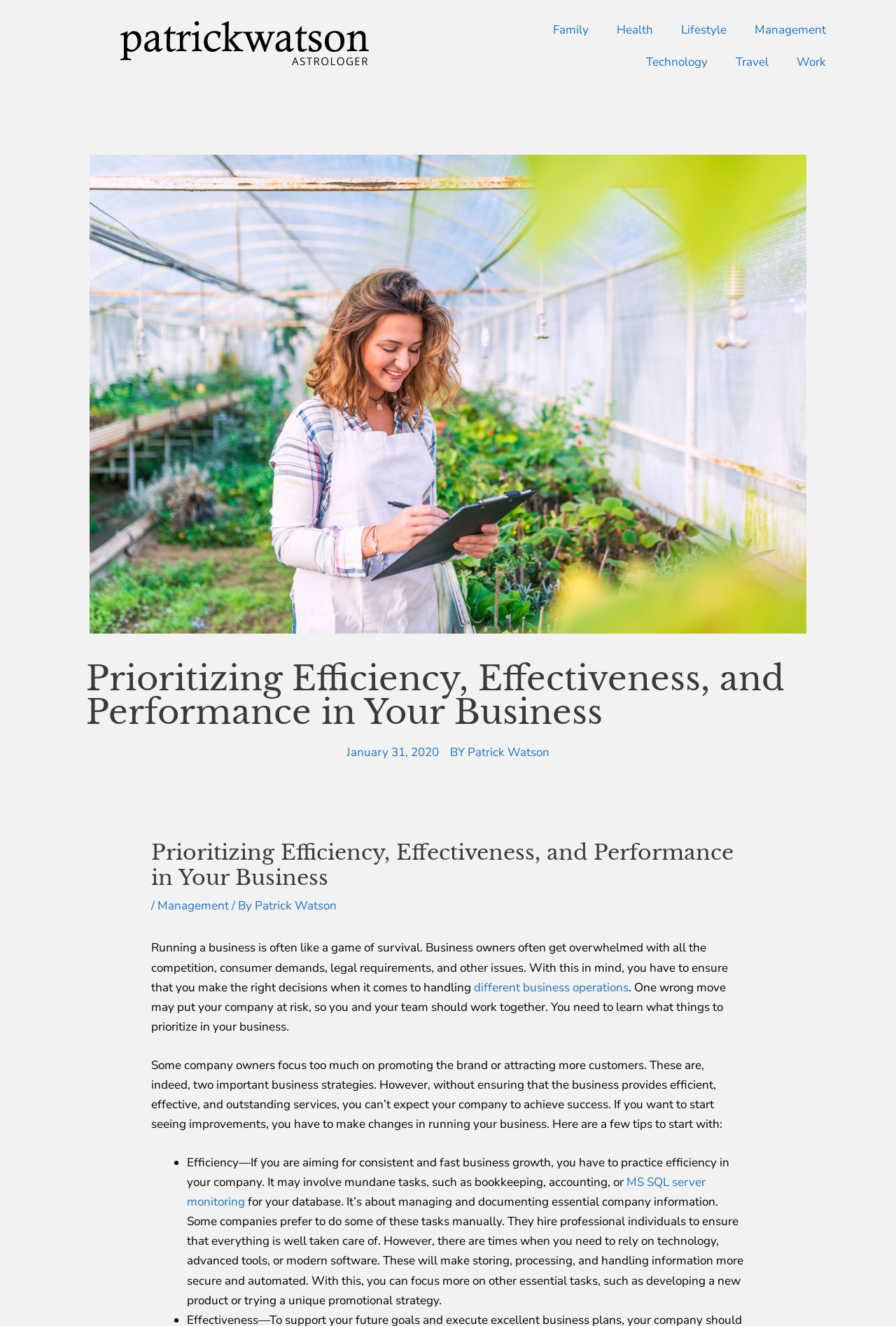What is the author's name?
Answer the question with a single word or phrase, referring to the image.

Patrick Watson